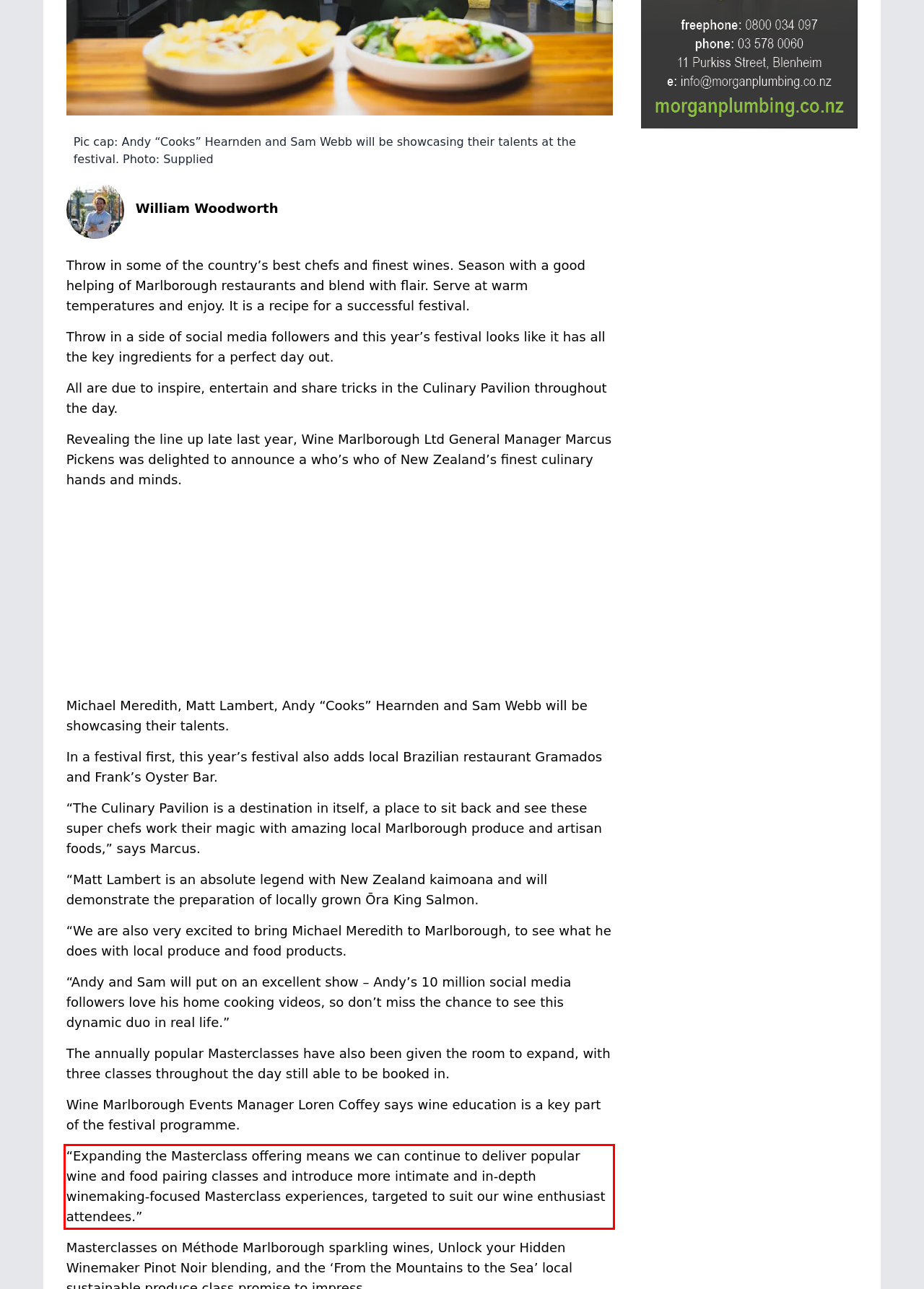With the provided screenshot of a webpage, locate the red bounding box and perform OCR to extract the text content inside it.

“Expanding the Masterclass offering means we can continue to deliver popular wine and food pairing classes and introduce more intimate and in-depth winemaking-focused Masterclass experiences, targeted to suit our wine enthusiast attendees.”